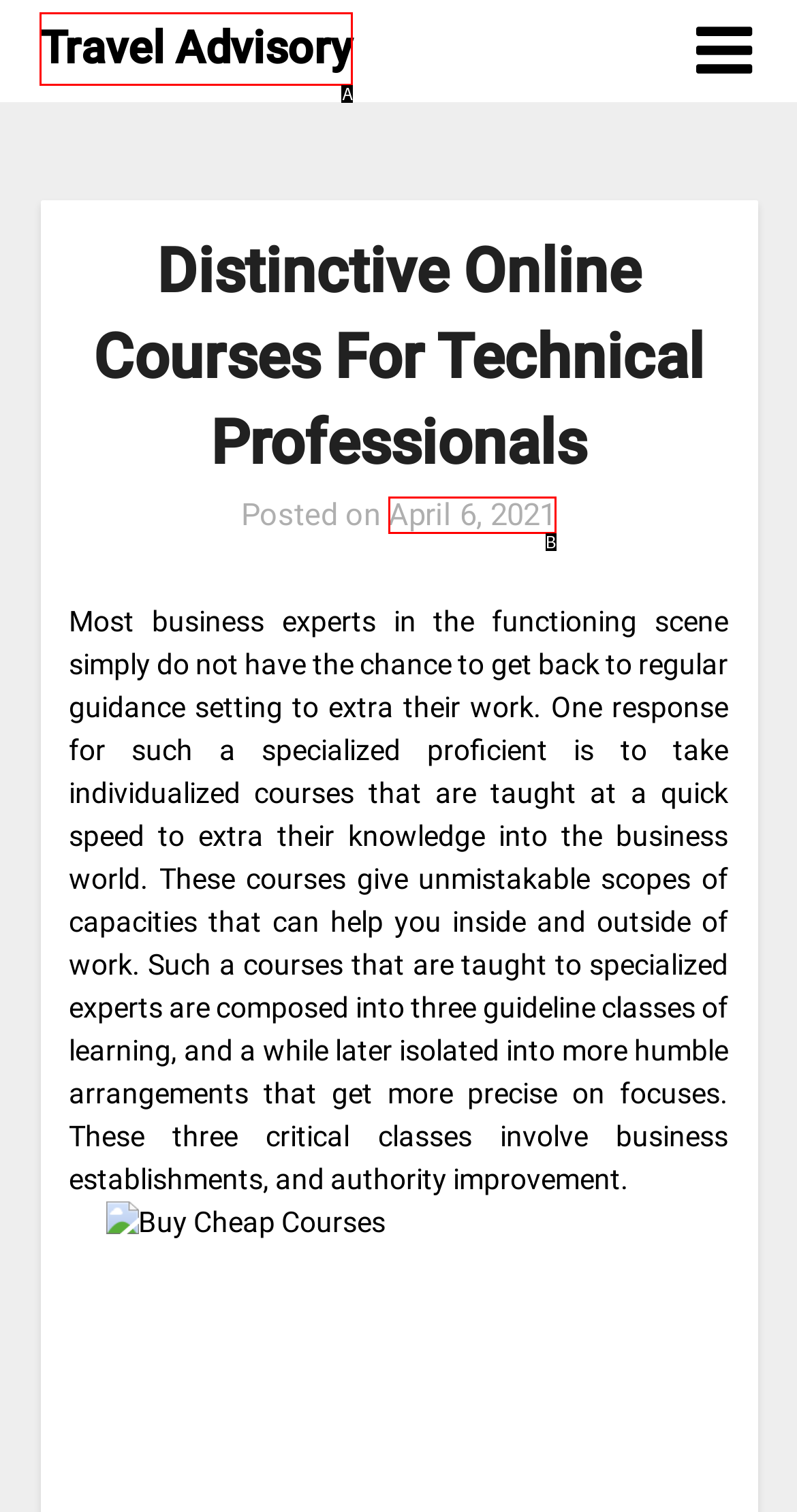Pick the option that corresponds to: Search
Provide the letter of the correct choice.

None